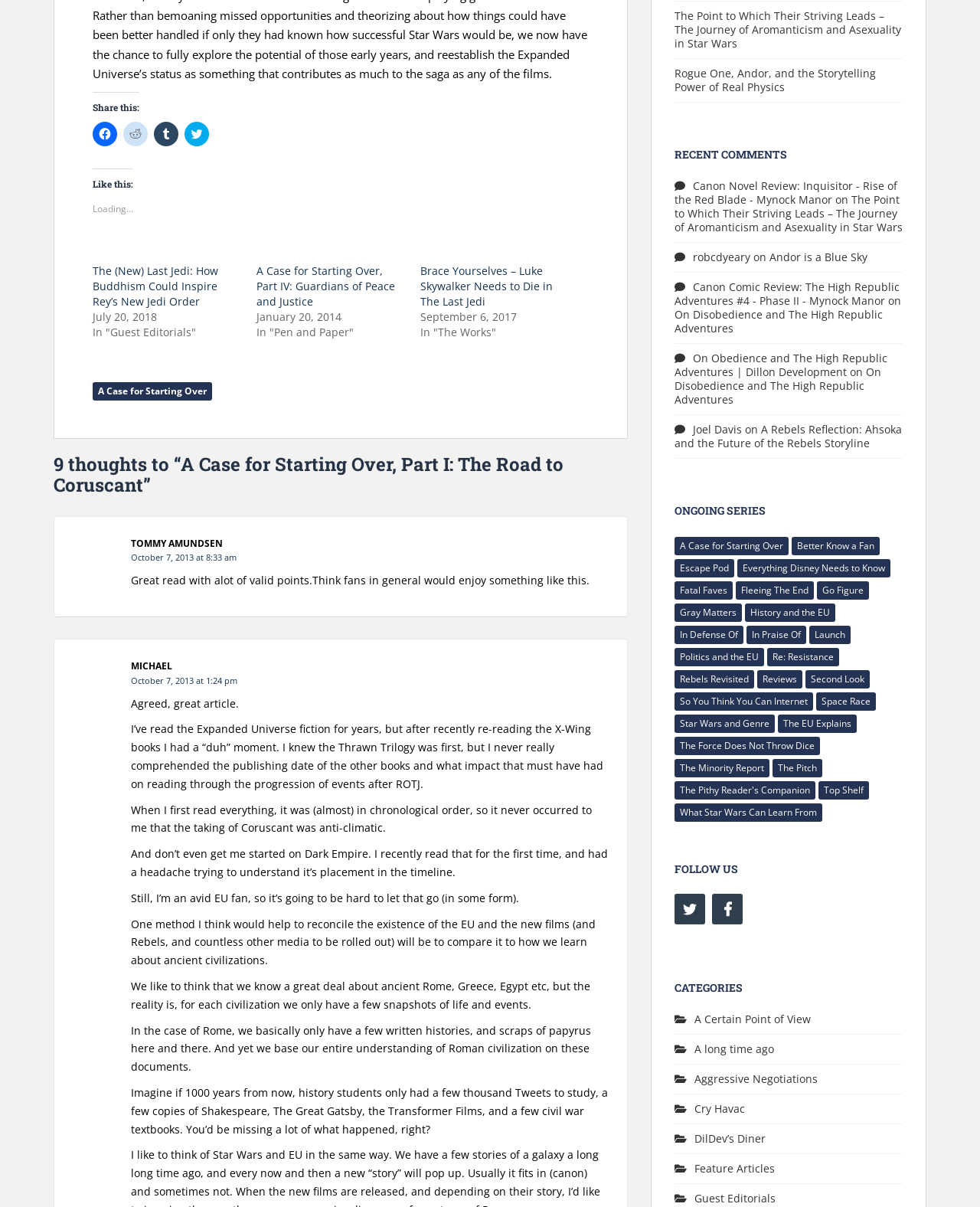Use a single word or phrase to answer the question: 
What is the category of the article 'A Case for Starting Over, Part IV: Guardians of Peace and Justice'?

Pen and Paper